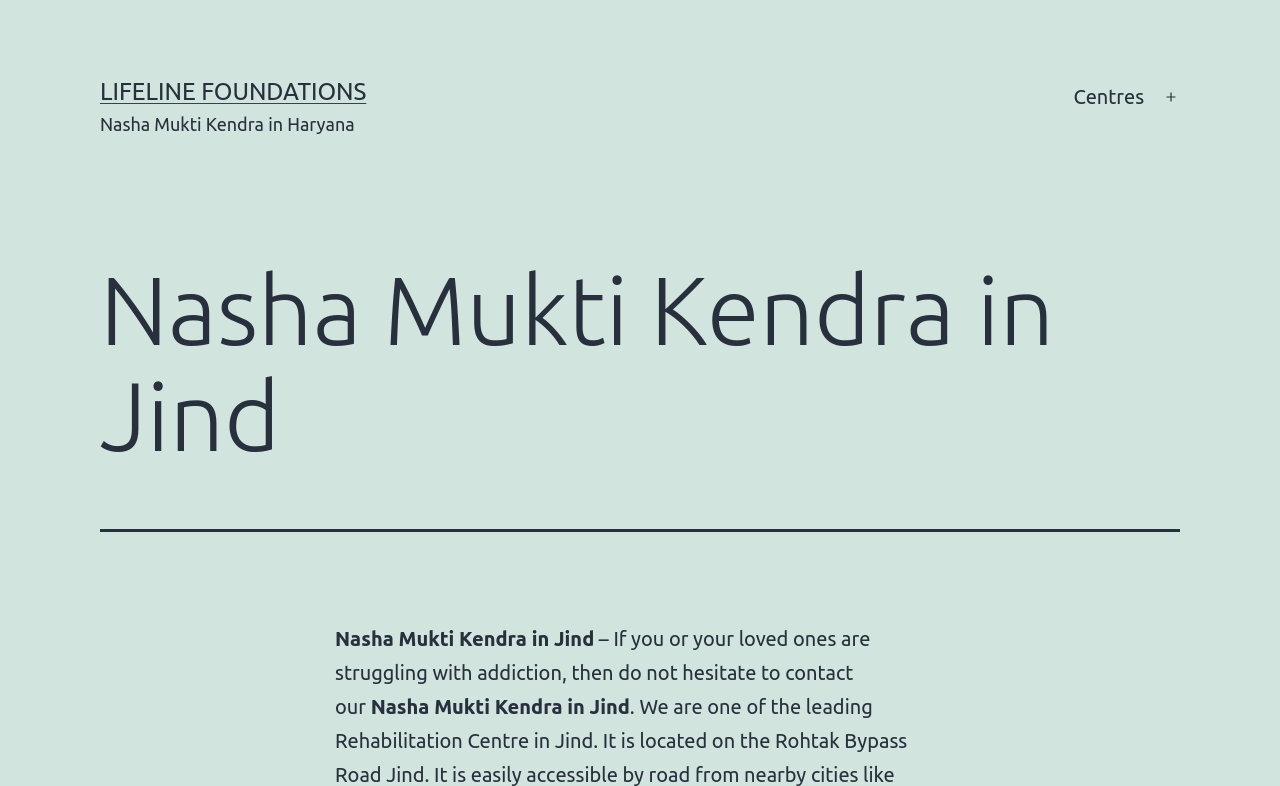Please determine the bounding box coordinates, formatted as (top-left x, top-left y, bottom-right x, bottom-right y), with all values as floating point numbers between 0 and 1. Identify the bounding box of the region described as: Centres

[0.828, 0.092, 0.904, 0.156]